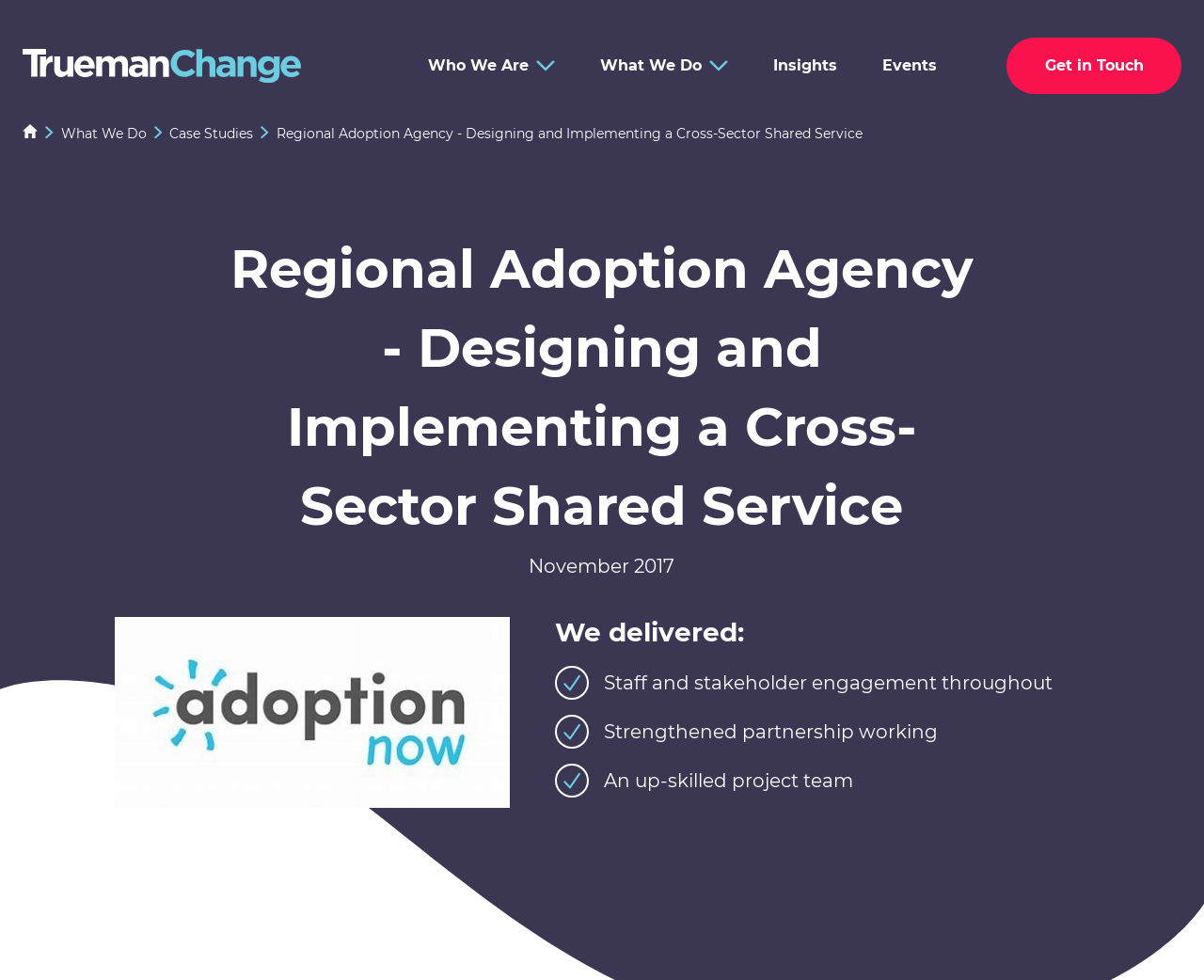Identify the bounding box coordinates of the section to be clicked to complete the task described by the following instruction: "Get in Touch". The coordinates should be four float numbers between 0 and 1, formatted as [left, top, right, bottom].

[0.836, 0.038, 0.981, 0.096]